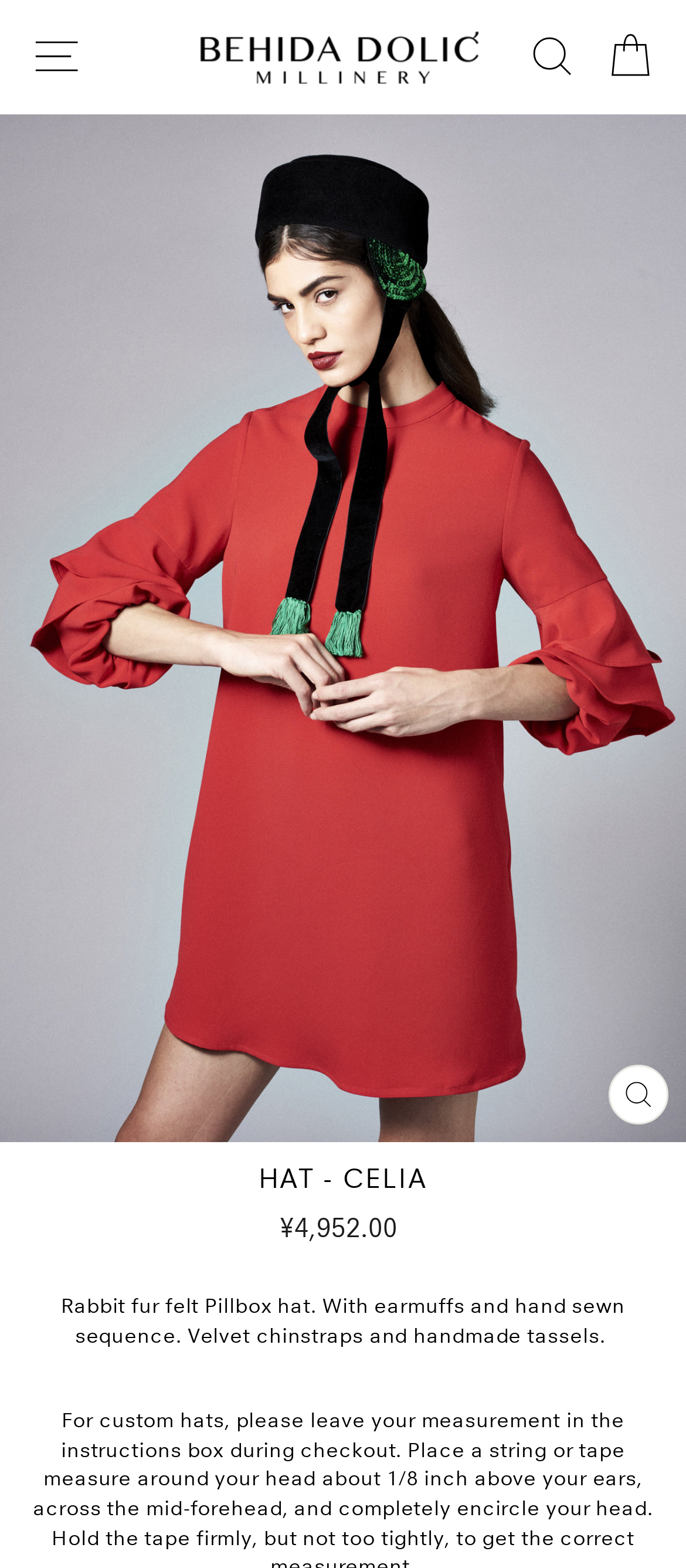What is the purpose of the instructions box during checkout?
Utilize the image to construct a detailed and well-explained answer.

I found the purpose of the instructions box during checkout by reading the text 'For custom hats, please leave your measurement in the instructions box during checkout.' which indicates that the instructions box is used to leave measurements for custom hats.